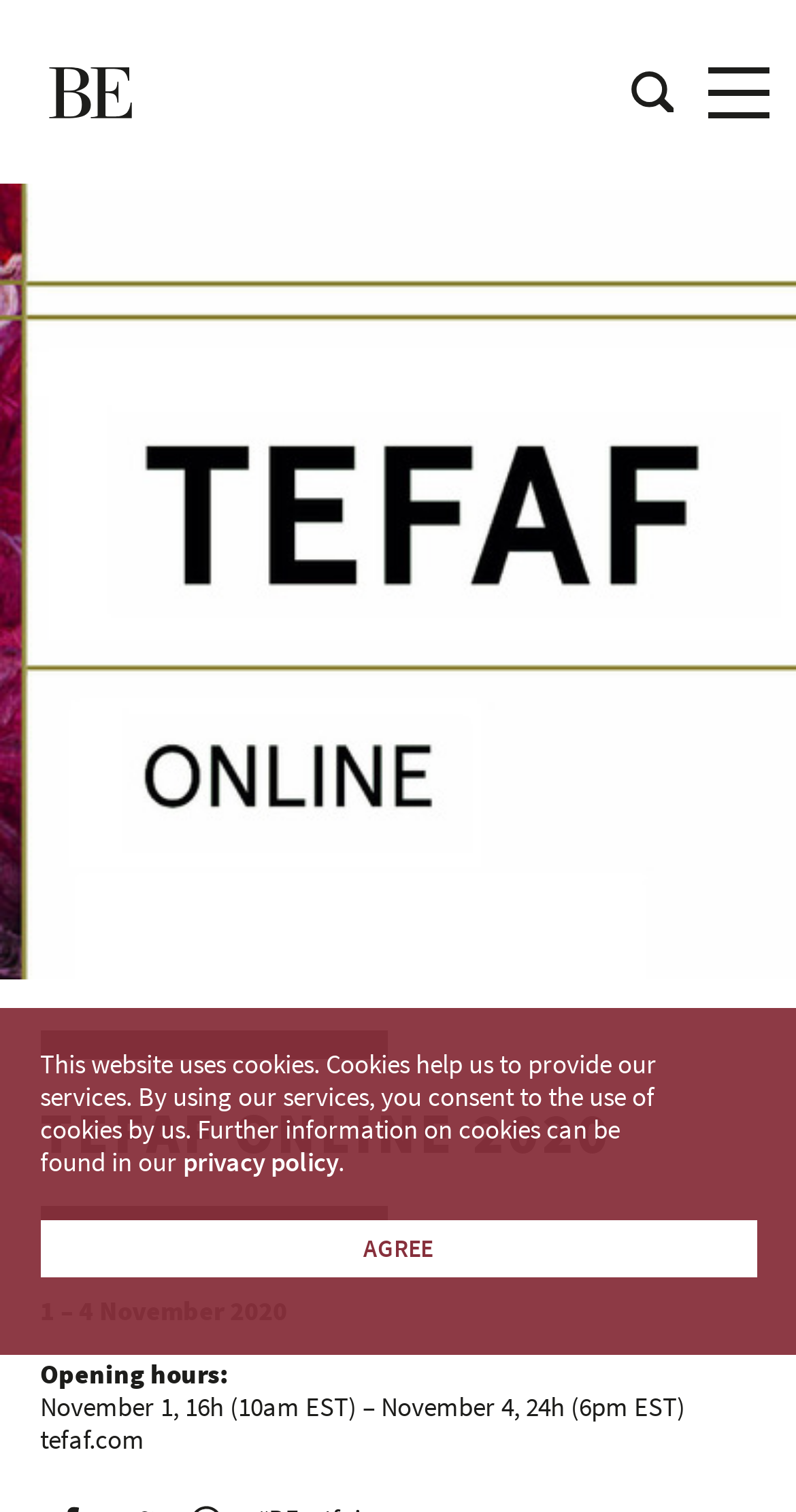What is the time of the closing hour?
From the image, provide a succinct answer in one word or a short phrase.

6pm